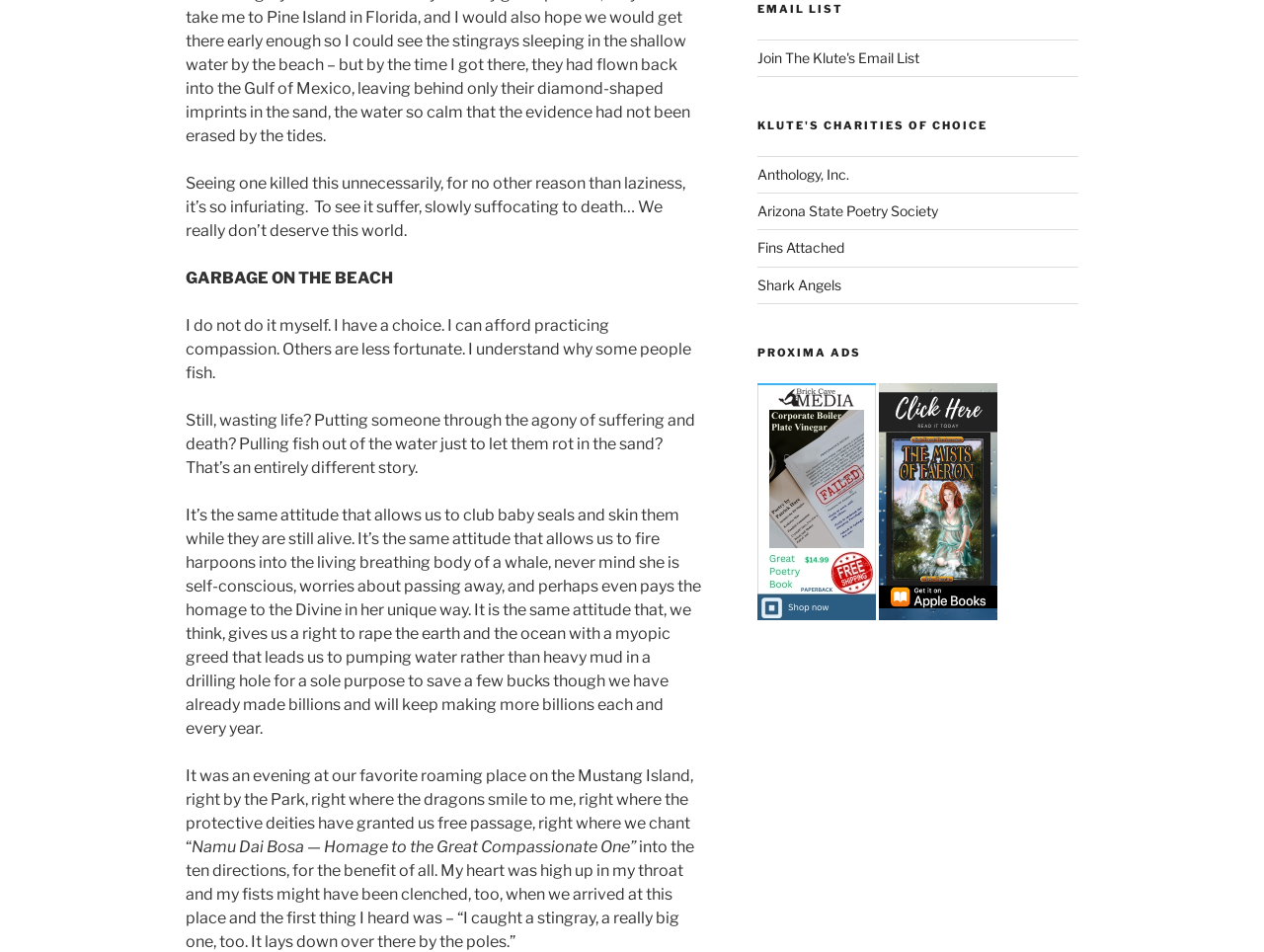Given the element description: "Join The Klute's Email List", predict the bounding box coordinates of this UI element. The coordinates must be four float numbers between 0 and 1, given as [left, top, right, bottom].

[0.599, 0.052, 0.727, 0.069]